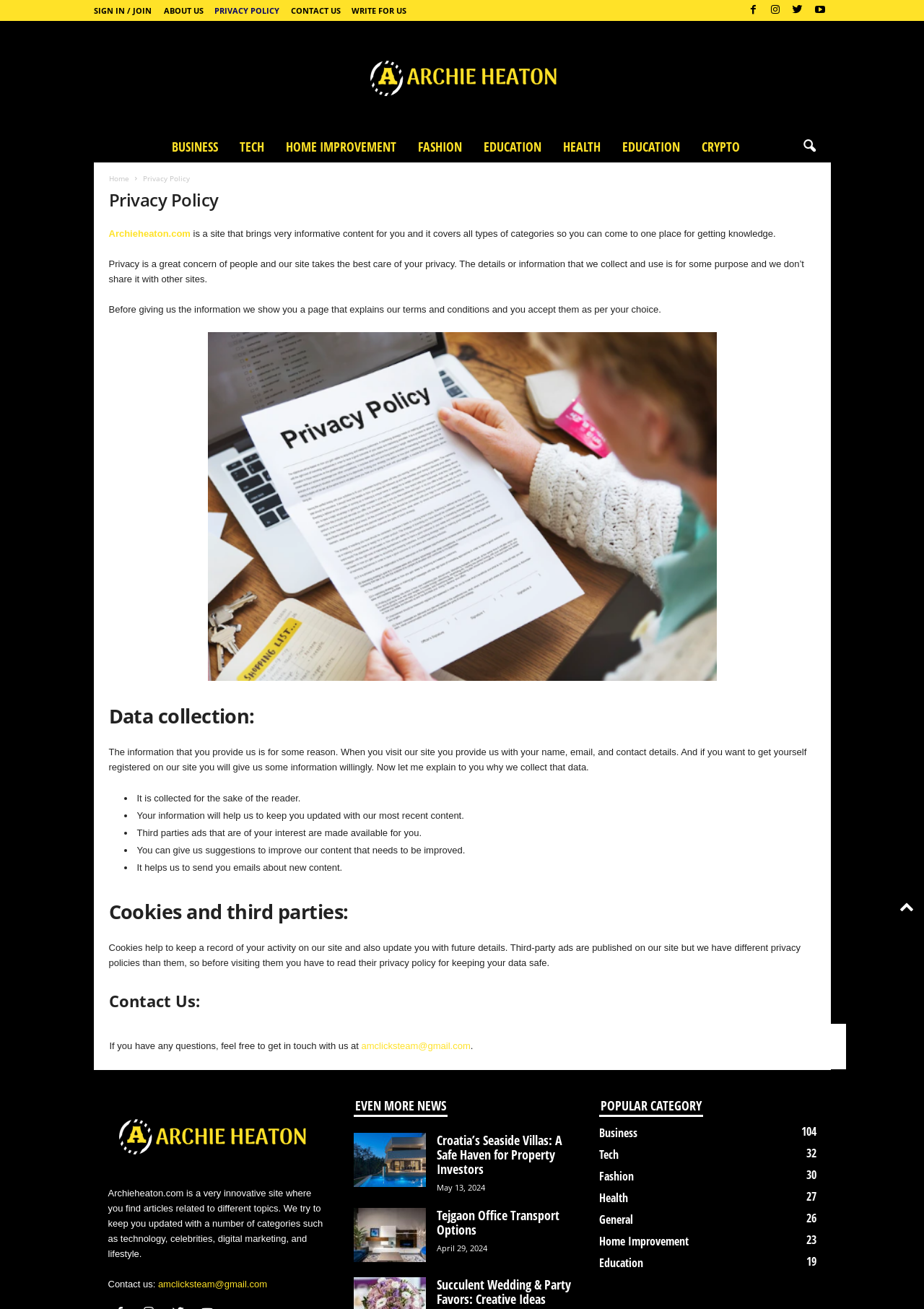Identify the bounding box coordinates of the clickable region to carry out the given instruction: "click the 'home' link".

None